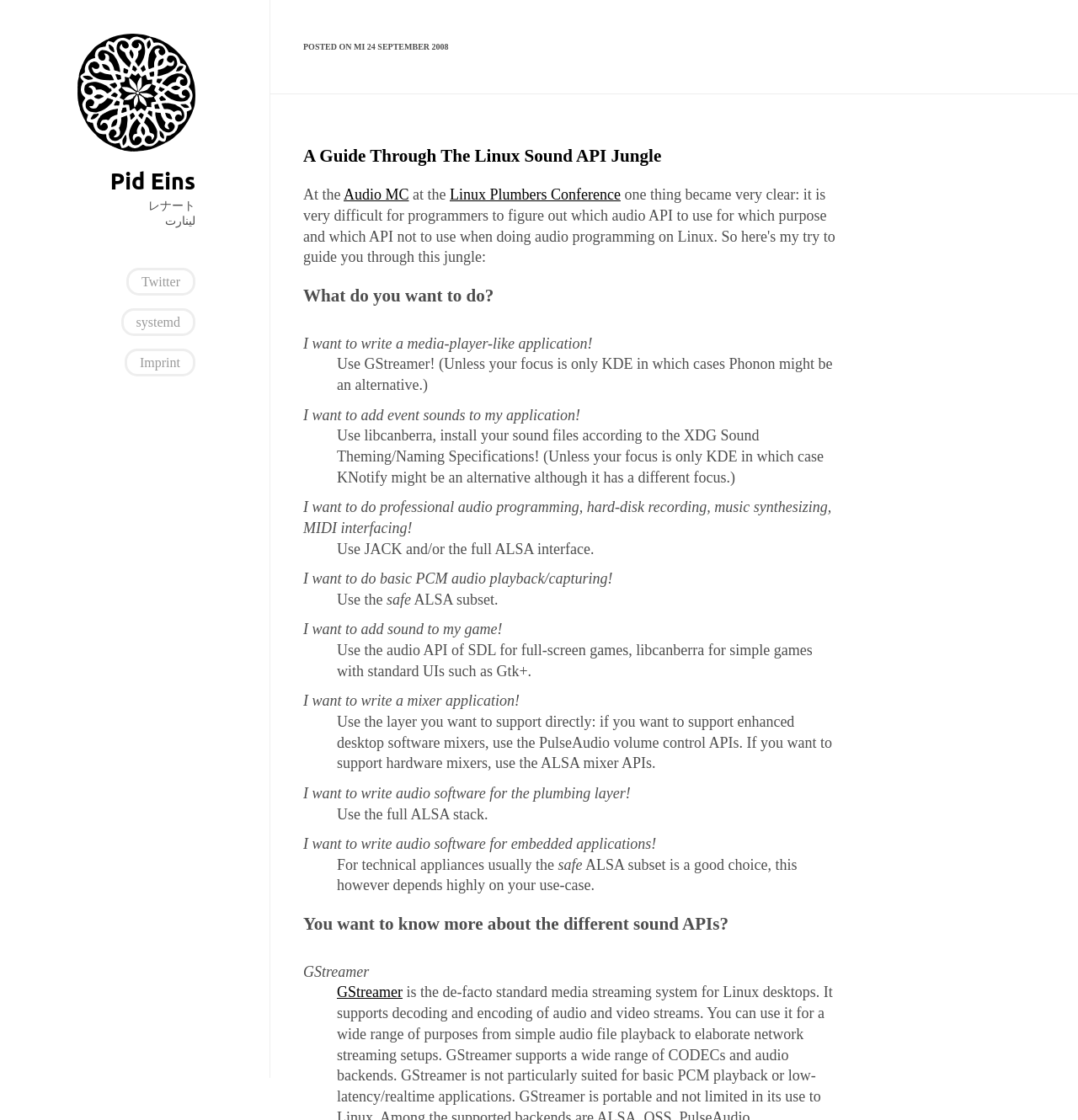Please identify the bounding box coordinates of the area I need to click to accomplish the following instruction: "Check the imprint".

[0.116, 0.311, 0.181, 0.336]